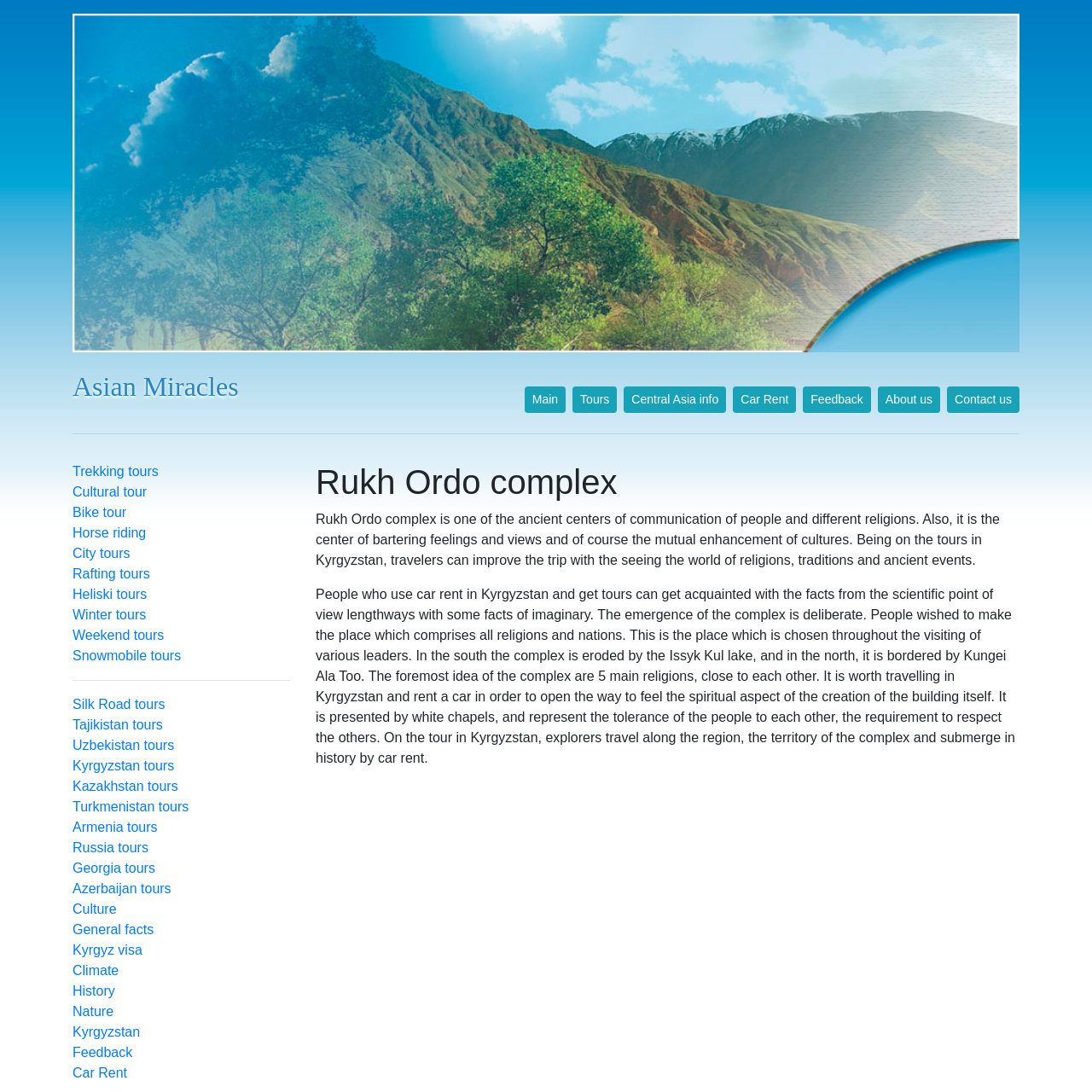Please locate and retrieve the main header text of the webpage.

Rukh Ordo complex